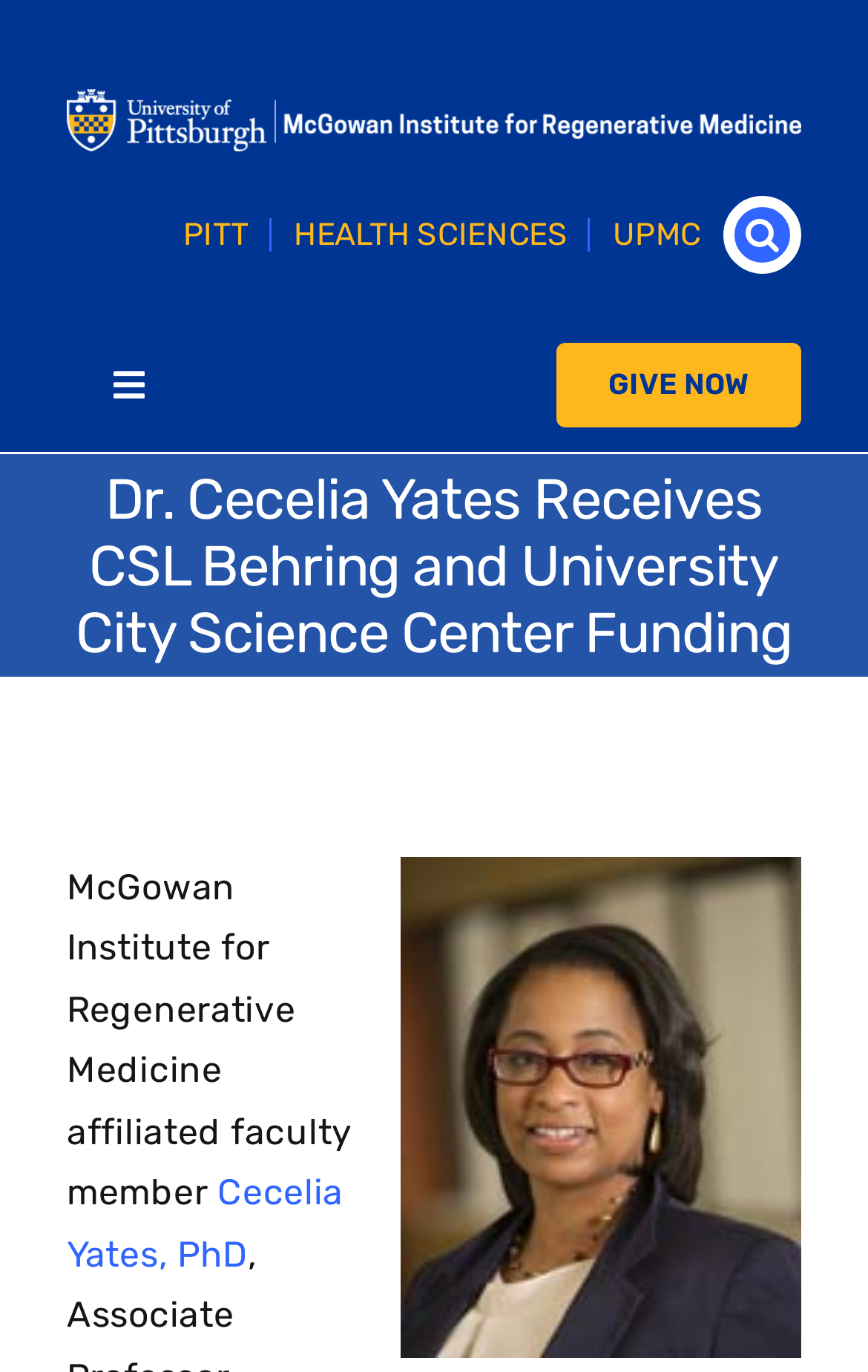Using the provided description Terms of Use, find the bounding box coordinates for the UI element. Provide the coordinates in (top-left x, top-left y, bottom-right x, bottom-right y) format, ensuring all values are between 0 and 1.

None